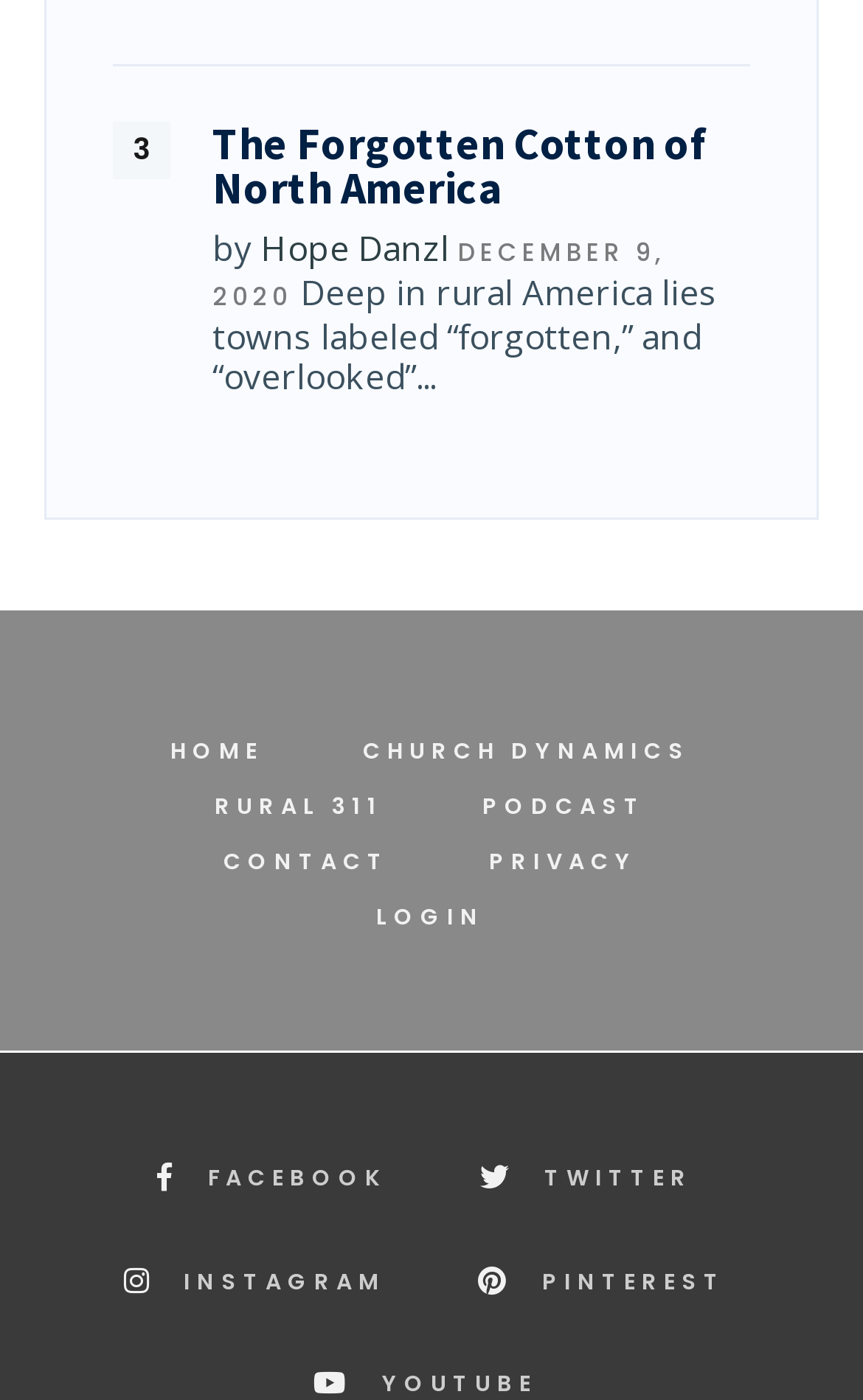Locate the bounding box coordinates of the area that needs to be clicked to fulfill the following instruction: "read the article by Hope Danzl". The coordinates should be in the format of four float numbers between 0 and 1, namely [left, top, right, bottom].

[0.303, 0.161, 0.521, 0.192]